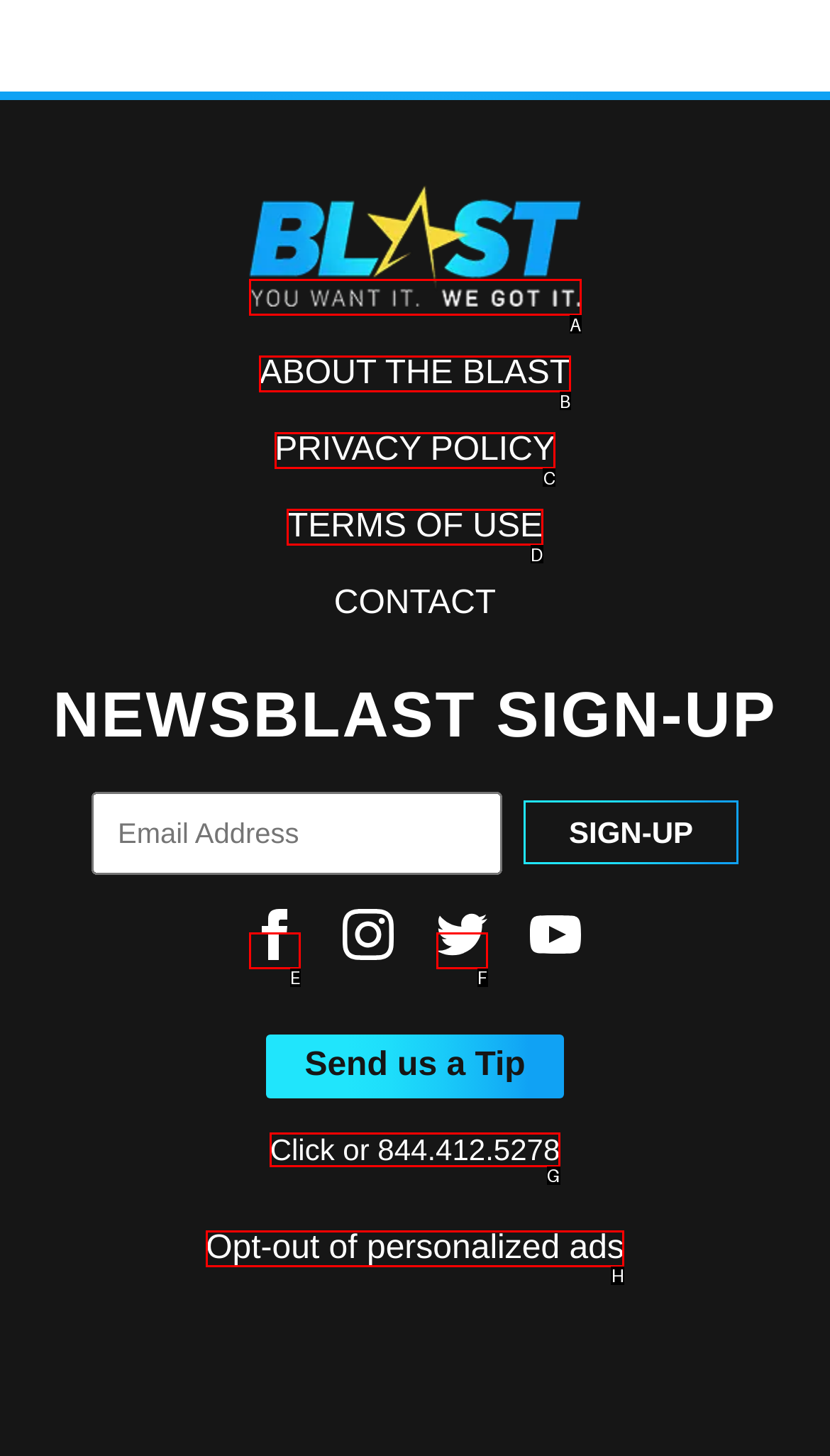Select the option that corresponds to the description: Skip to primary content
Respond with the letter of the matching choice from the options provided.

None